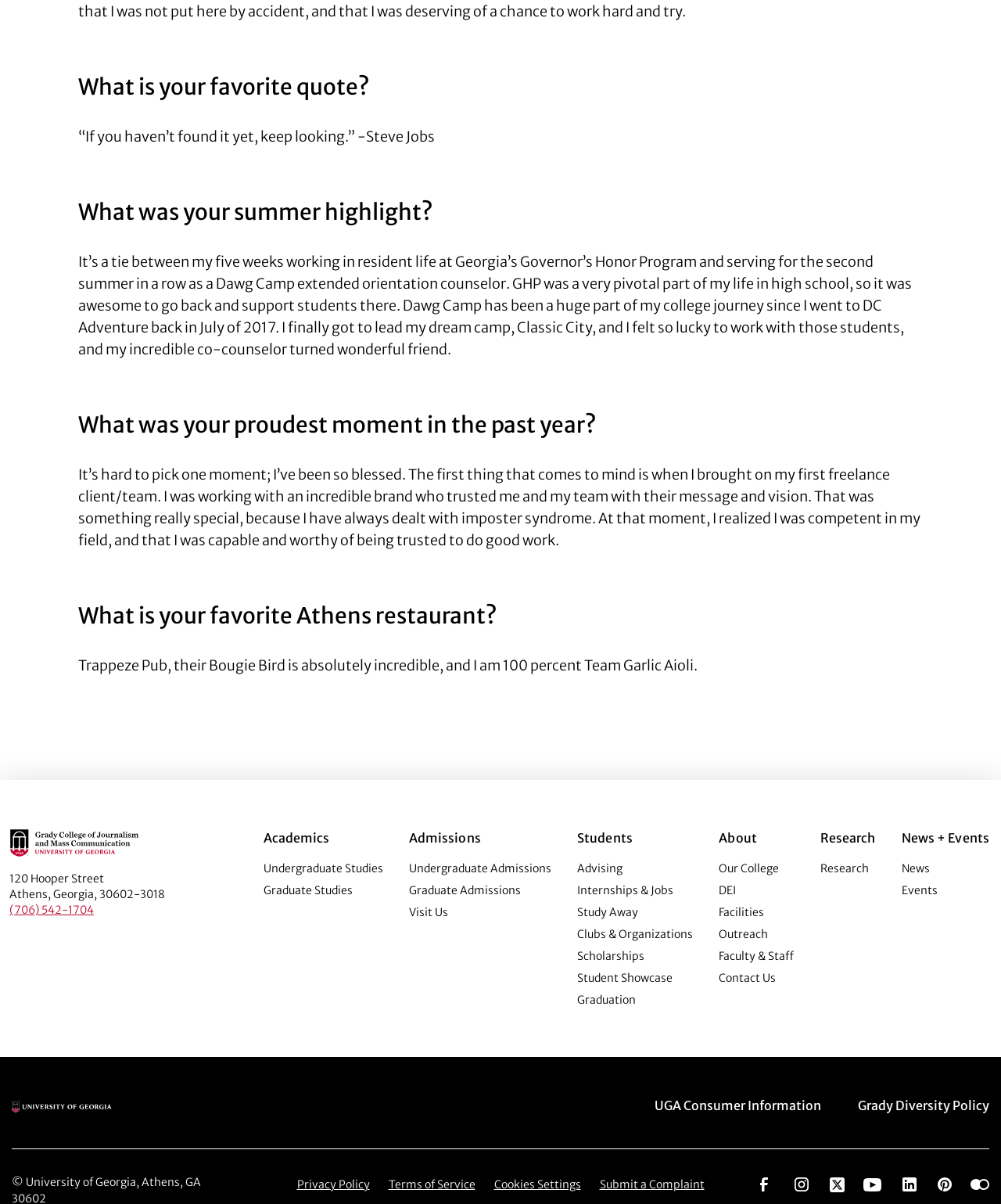Please identify the bounding box coordinates of the clickable region that I should interact with to perform the following instruction: "Share on Facebook". The coordinates should be expressed as four float numbers between 0 and 1, i.e., [left, top, right, bottom].

None